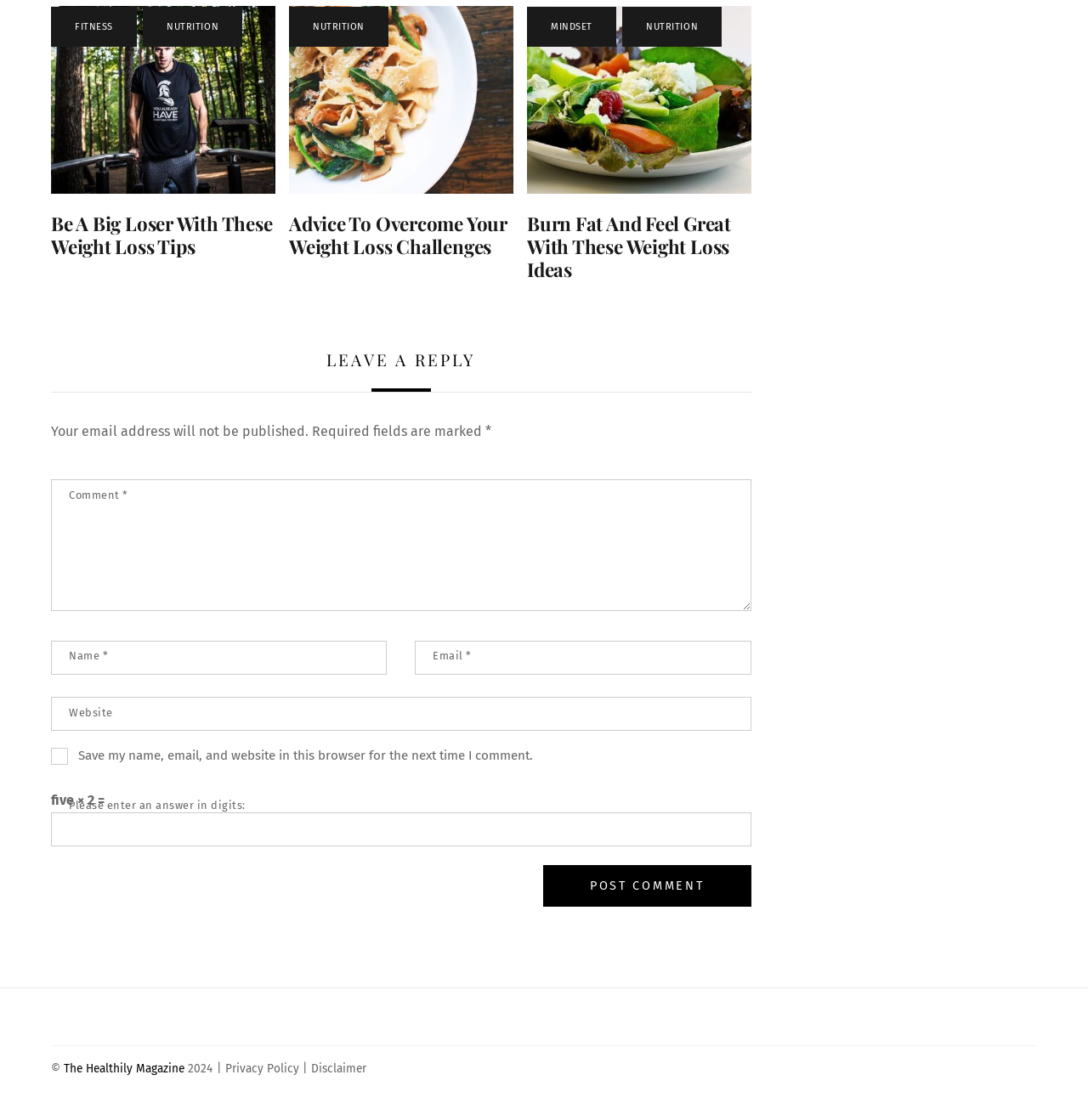Look at the image and give a detailed response to the following question: How many articles are displayed on the webpage?

There are three article sections on the webpage, each with a heading, image, and links to related topics. The articles are arranged horizontally and take up most of the webpage's content area.